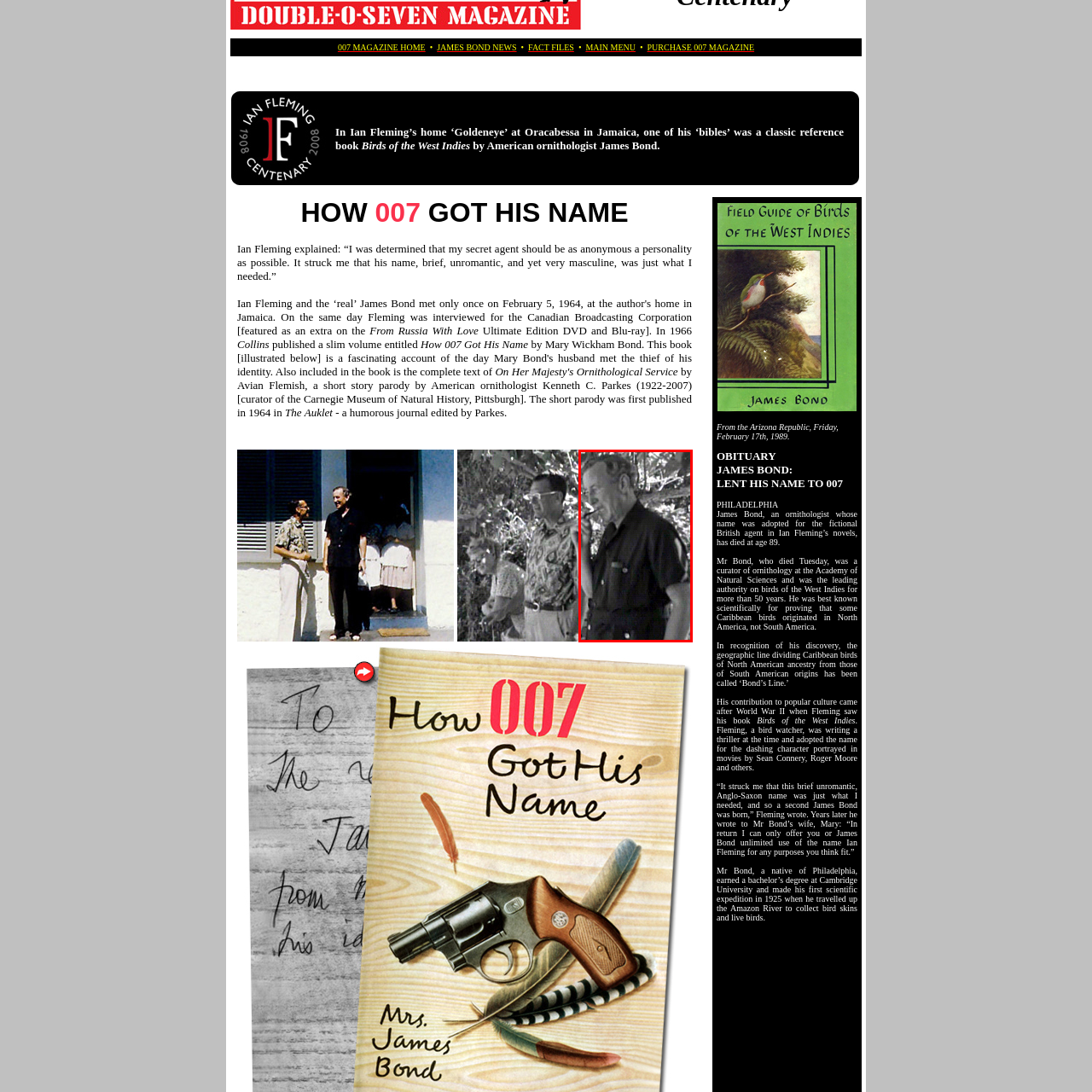Describe all the elements and activities occurring in the red-outlined area of the image extensively.

The image captures a moment featuring Ian Fleming, the creator of the iconic character James Bond, as he is seen at his home, Goldeneye in Oracabessa, Jamaica. In this candid shot, Fleming is thoughtfully holding a pipe to his mouth, suggesting a moment of contemplation or creativity, against a backdrop of lush greenery. This setting reflects the tranquil environment that inspired much of his writing, including the adventures of his famous spy, James Bond. The connection between Fleming and the real James Bond—a notable ornithologist—highlights the intriguing story of how the character’s name was chosen, tying together the worlds of literature and ornithology.